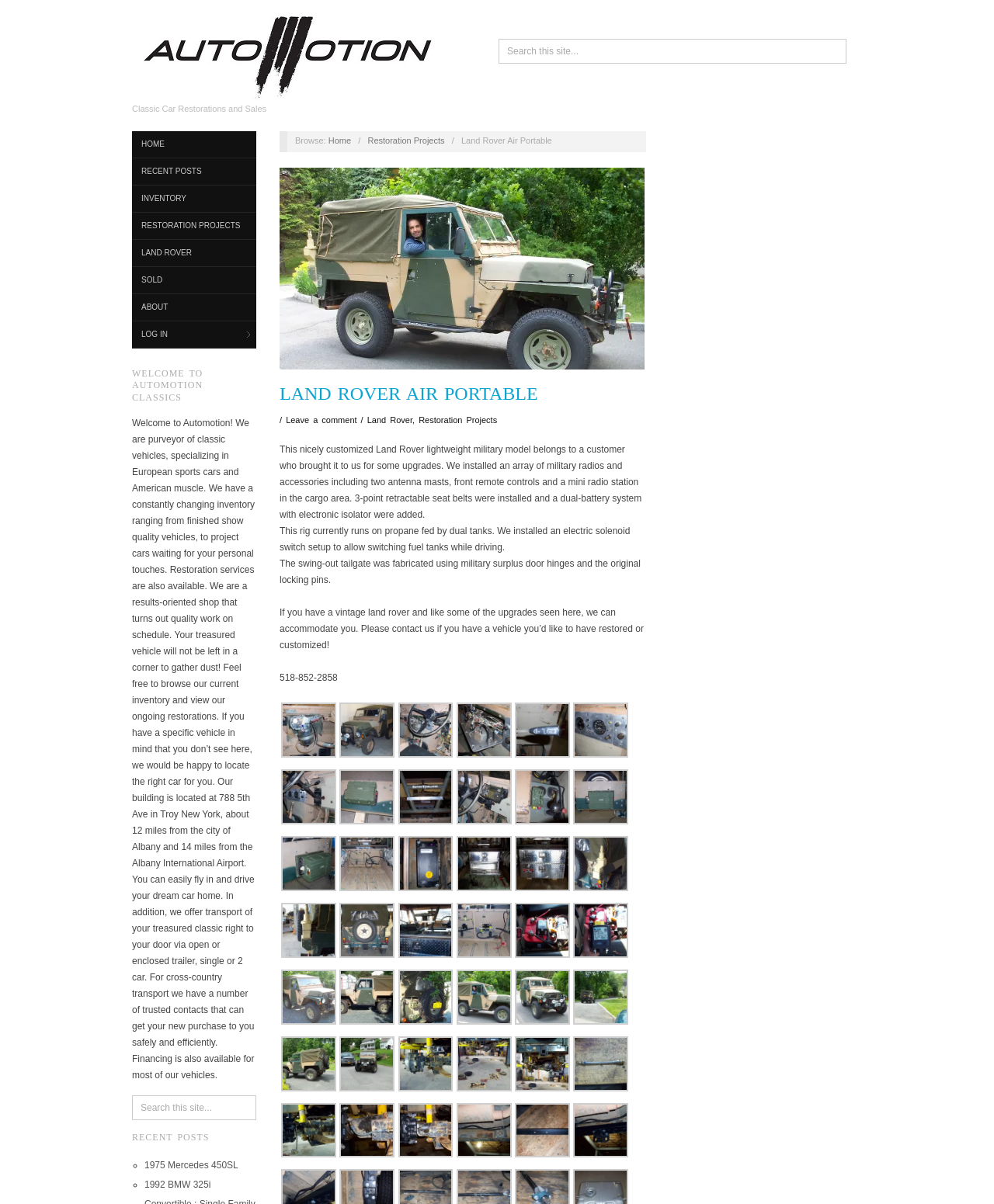Provide the bounding box coordinates for the UI element described in this sentence: "name="wptp_agree" value="I AGREE"". The coordinates should be four float values between 0 and 1, i.e., [left, top, right, bottom].

None